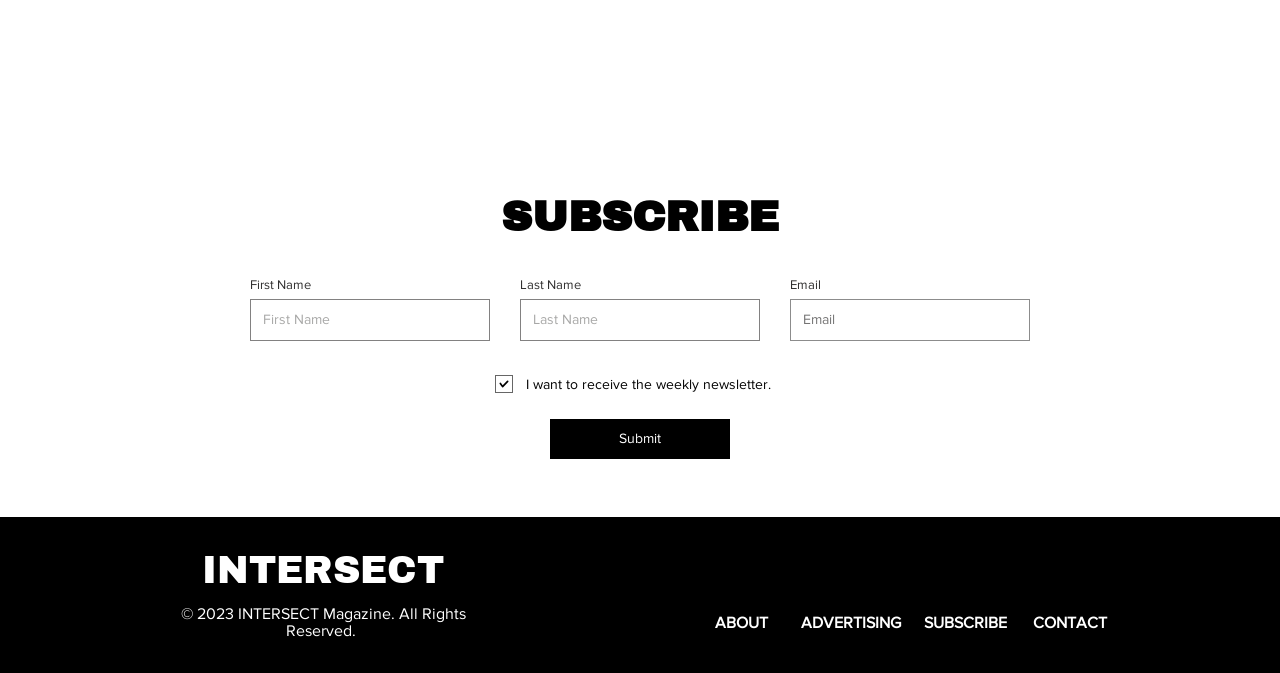Given the element description: "Submit", predict the bounding box coordinates of this UI element. The coordinates must be four float numbers between 0 and 1, given as [left, top, right, bottom].

[0.43, 0.623, 0.57, 0.682]